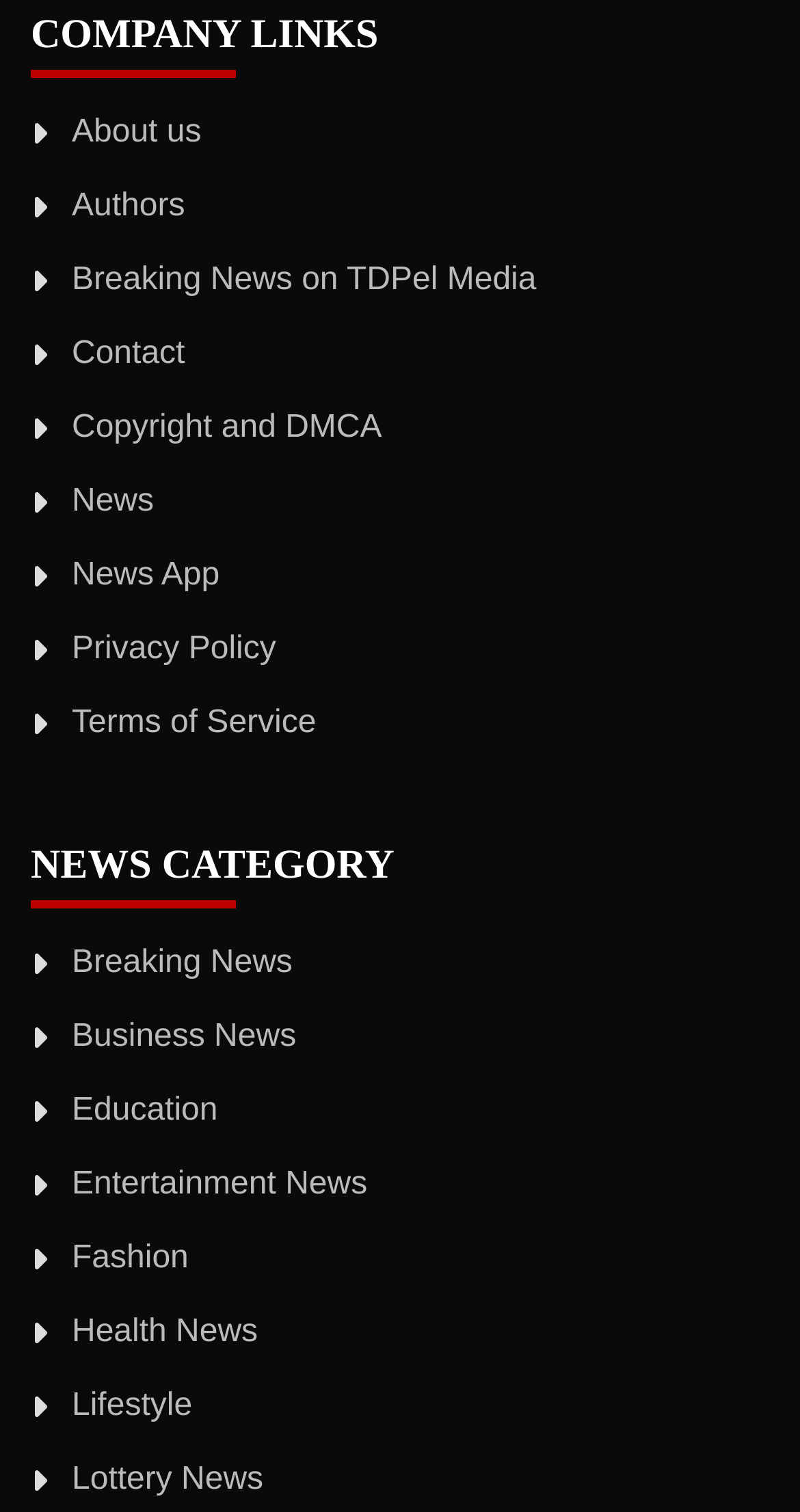From the screenshot, find the bounding box of the UI element matching this description: "Terms of Service". Supply the bounding box coordinates in the form [left, top, right, bottom], each a float between 0 and 1.

[0.09, 0.467, 0.395, 0.49]